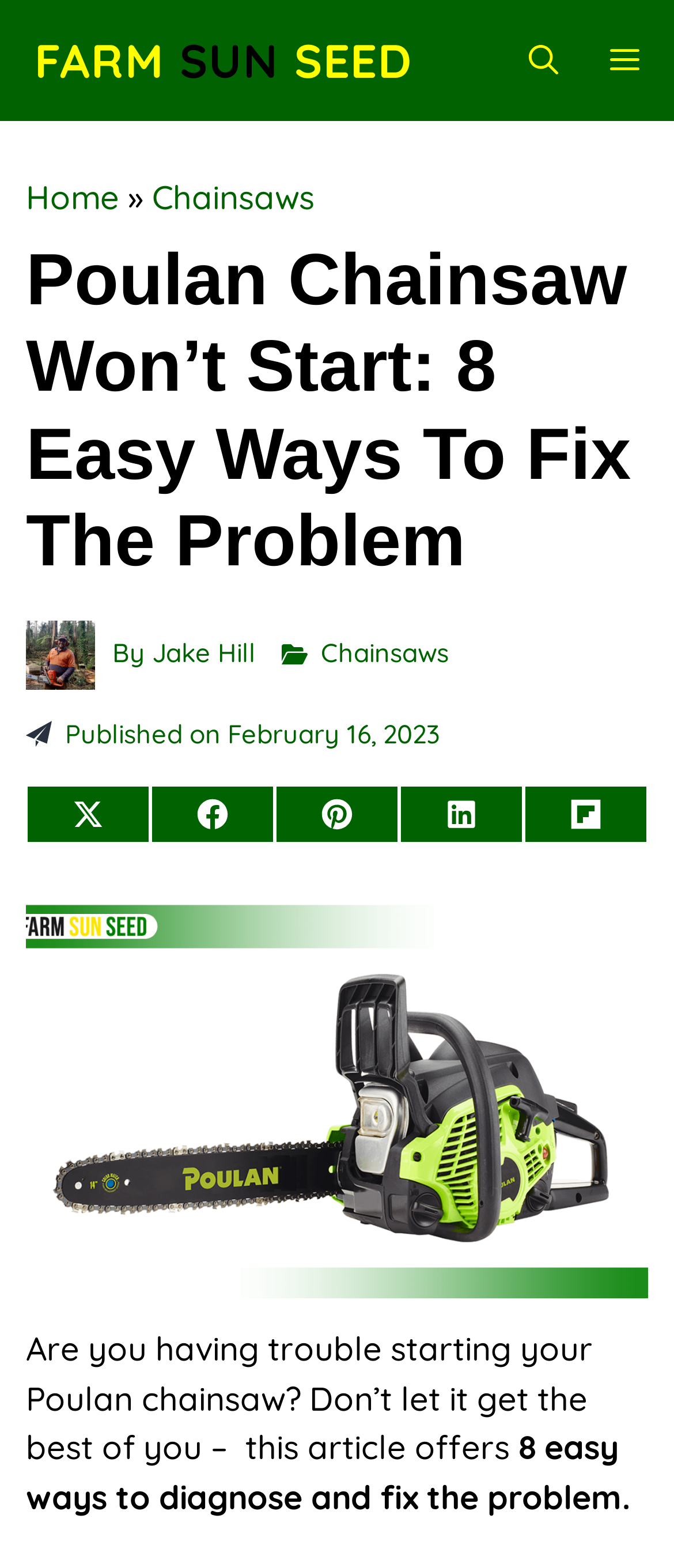Determine the bounding box coordinates for the HTML element described here: "Share on LinkedIn".

[0.592, 0.501, 0.777, 0.538]